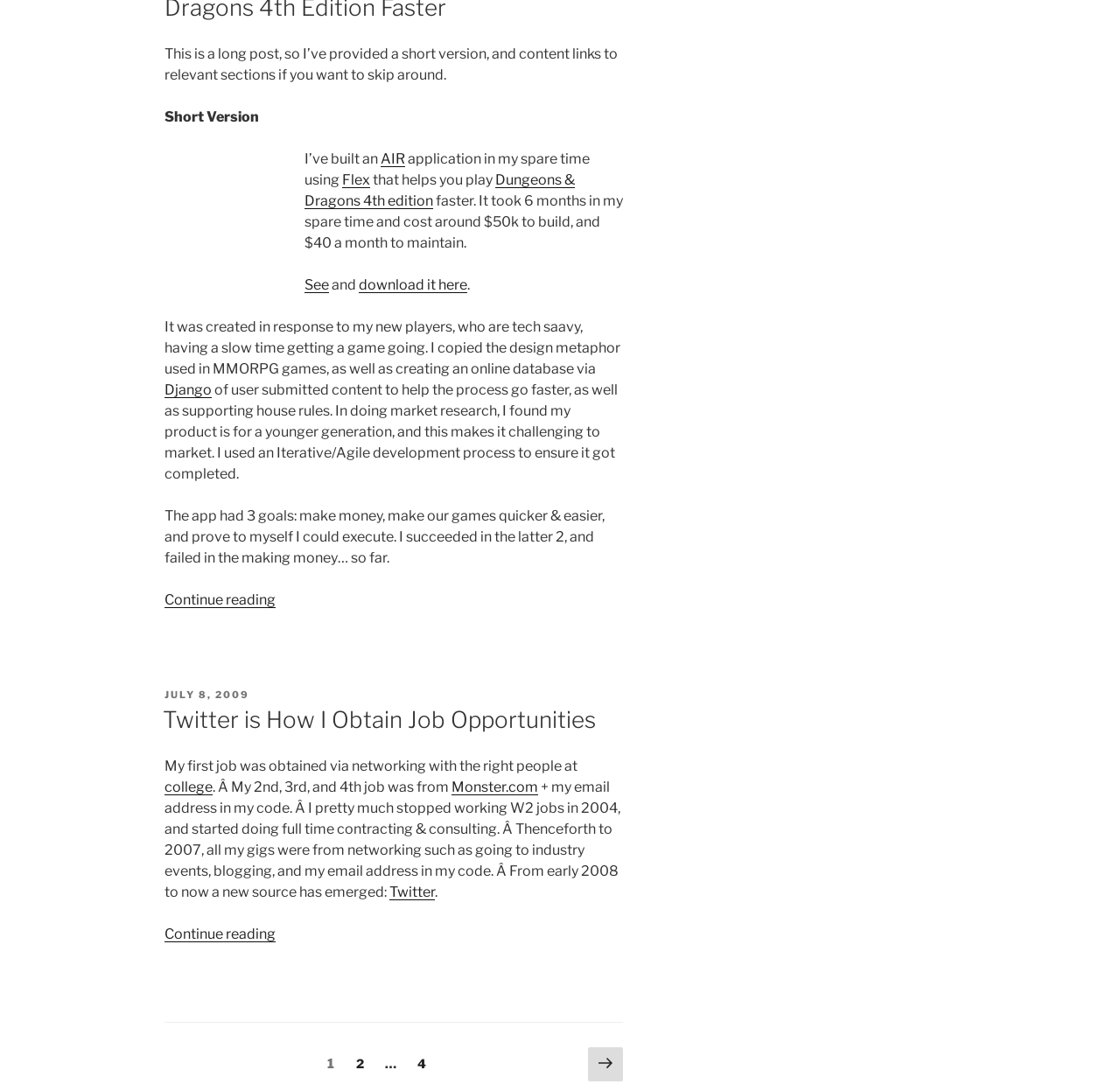Please identify the coordinates of the bounding box for the clickable region that will accomplish this instruction: "Go to the next page by clicking 'Next page'".

[0.525, 0.966, 0.556, 0.998]